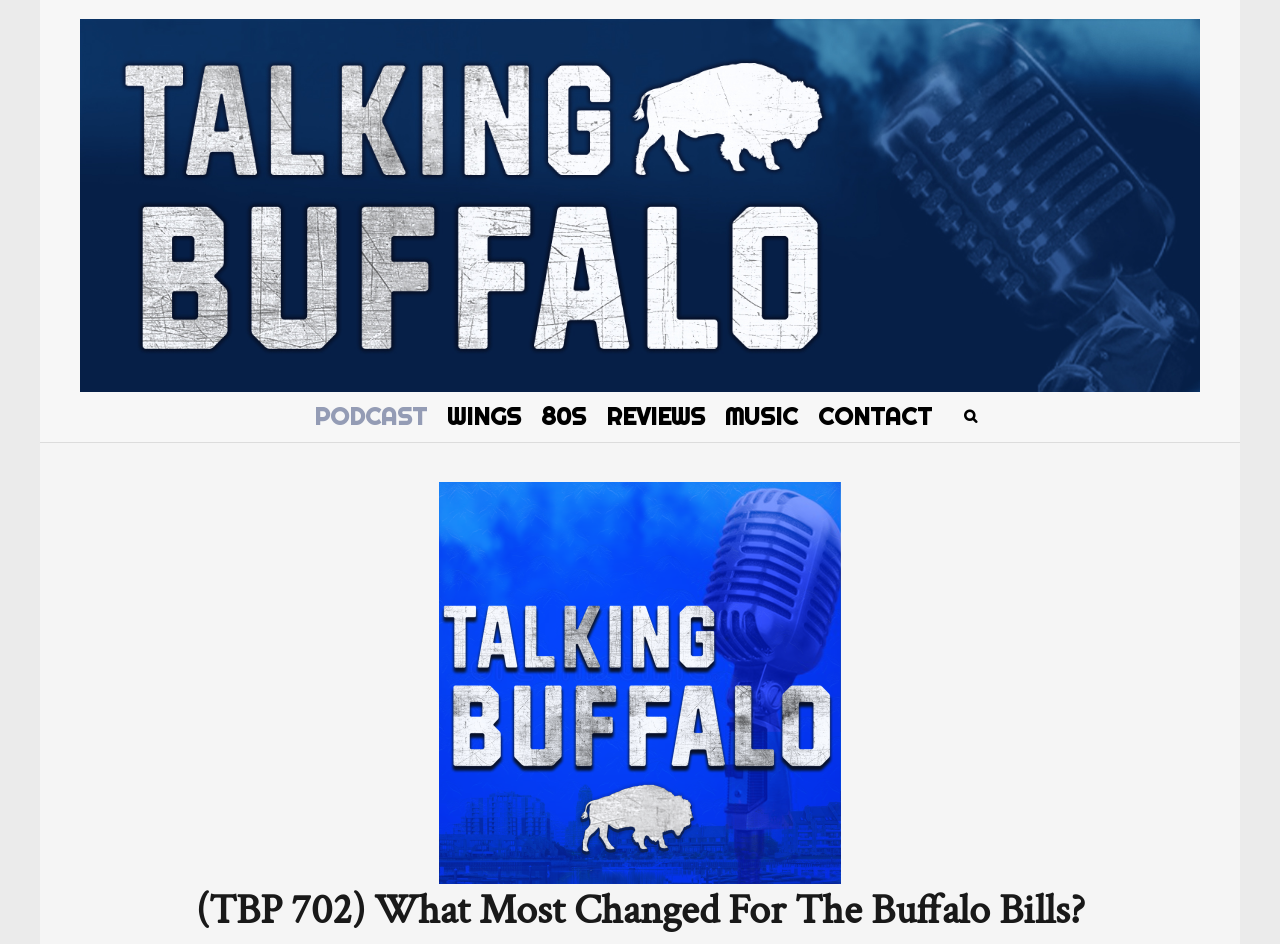Please find and generate the text of the main heading on the webpage.

(TBP 702) What Most Changed For The Buffalo Bills?